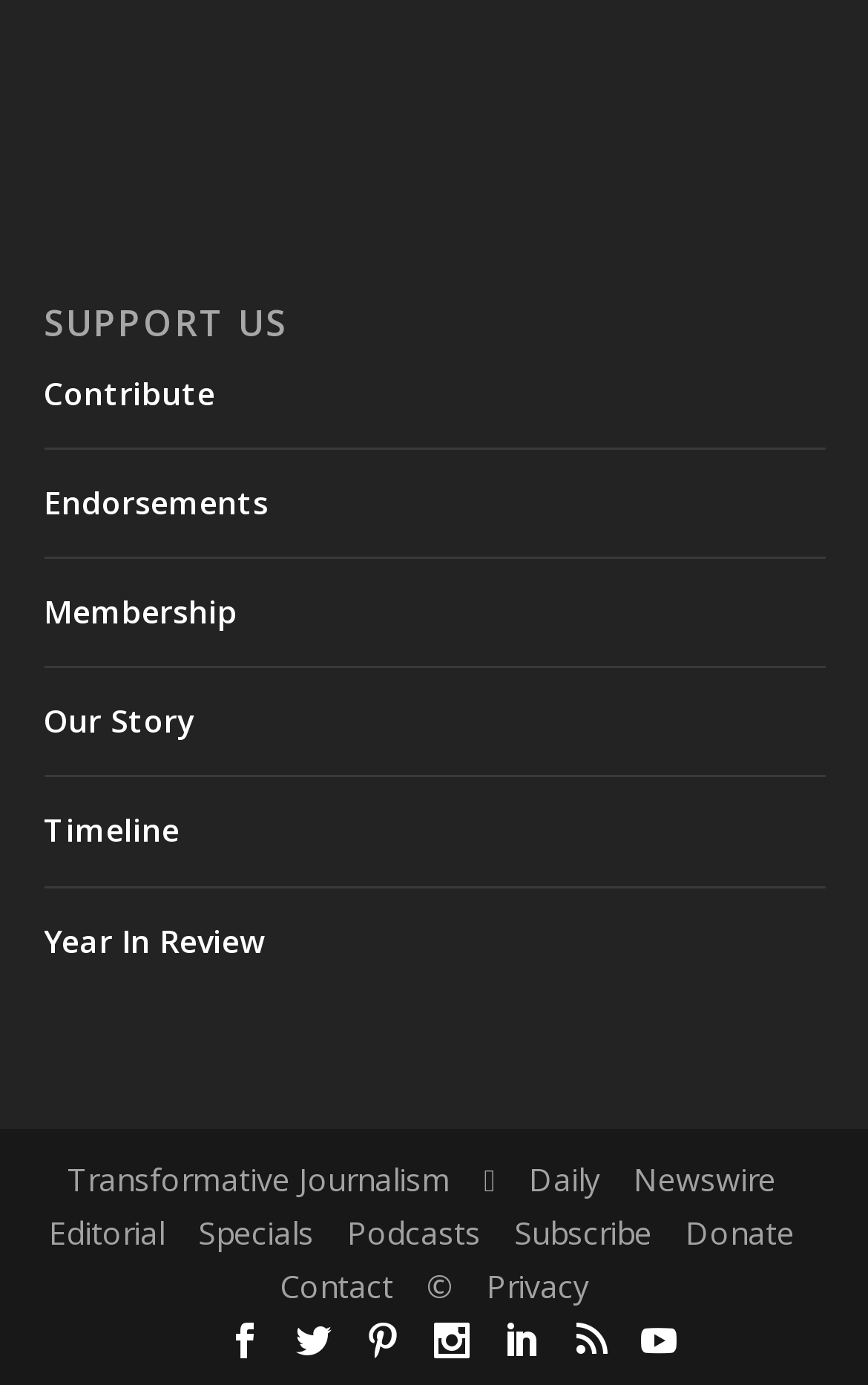What is the first link in the navigation menu?
Give a one-word or short-phrase answer derived from the screenshot.

Contribute